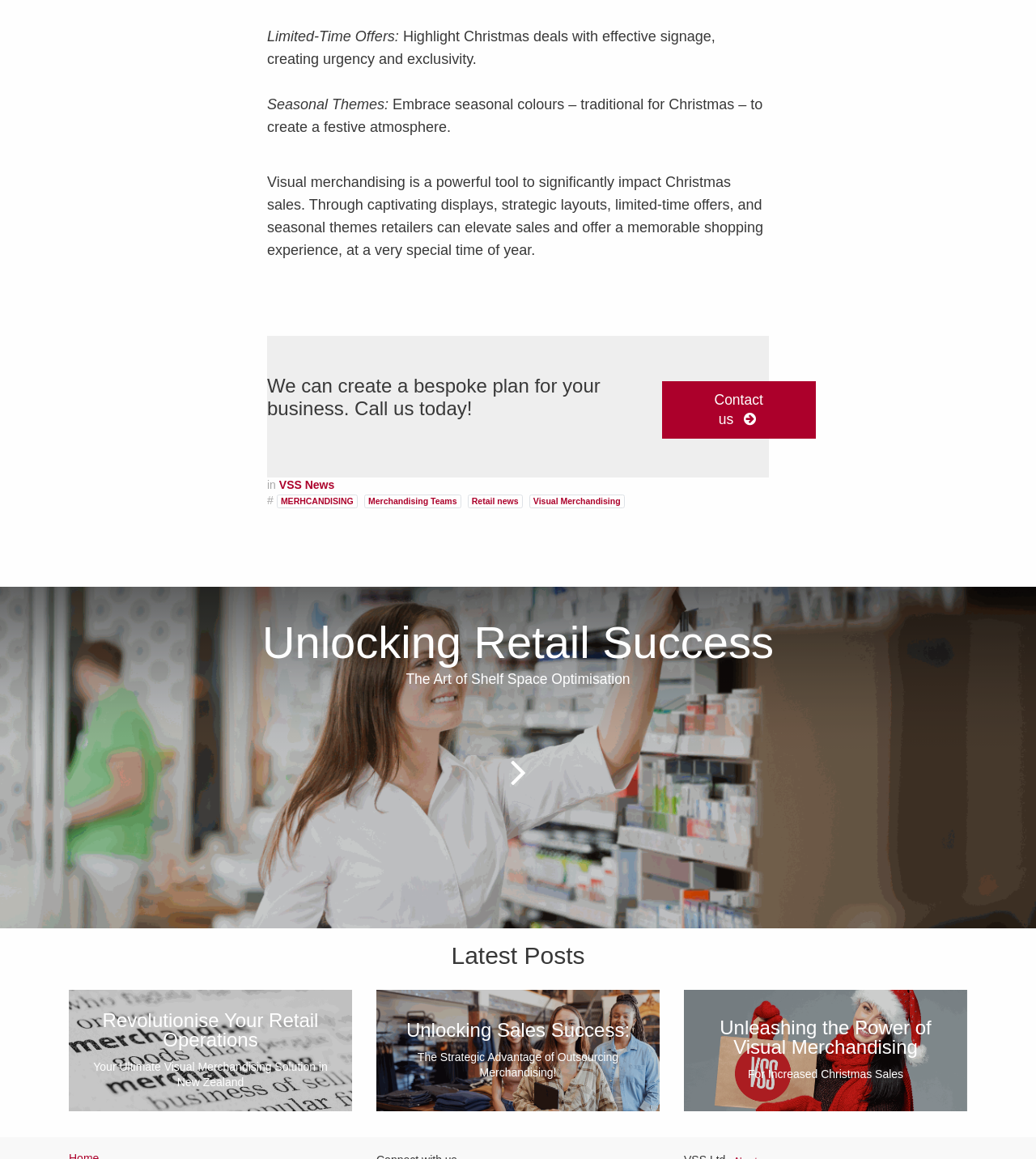Utilize the information from the image to answer the question in detail:
What is the topic of the latest posts?

The latest posts section on the webpage features links to articles with titles such as 'Revolutionise Your Retail Operations', 'Unlocking Sales Success: The Strategic Advantage of Outsourcing Merchandising!', and 'Unleashing the Power of Visual Merchandising For Increased Christmas Sales', indicating that the topic of the latest posts is related to retail and merchandising.